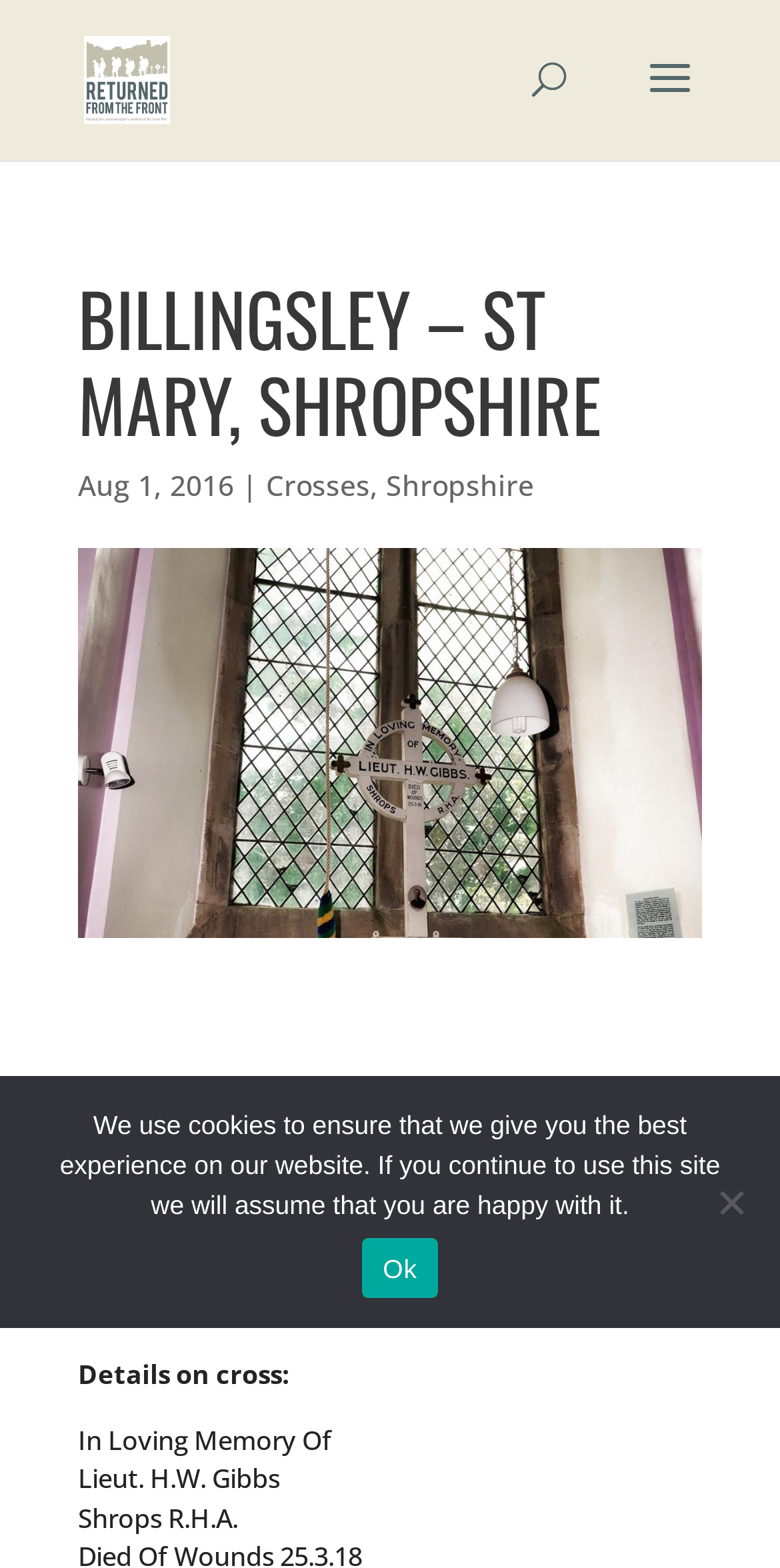What is the type of crosses mentioned in the webpage?
Analyze the image and deliver a detailed answer to the question.

I found the answer by looking at the link element with the text 'Returned from the Front' and its adjacent element with the text 'Crosses'. This suggests that Returned from the Front is the type of crosses being referred to.